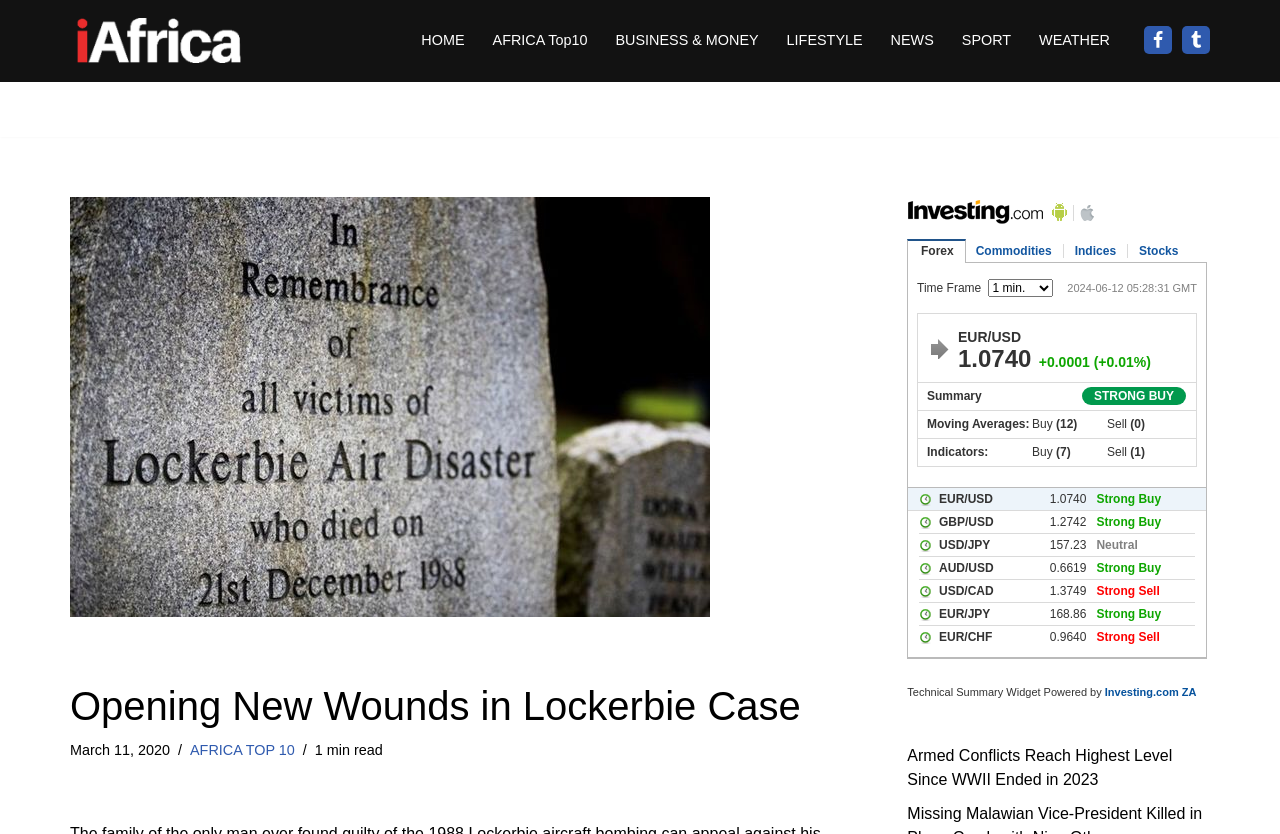How many main menu items are there?
Answer with a single word or short phrase according to what you see in the image.

7